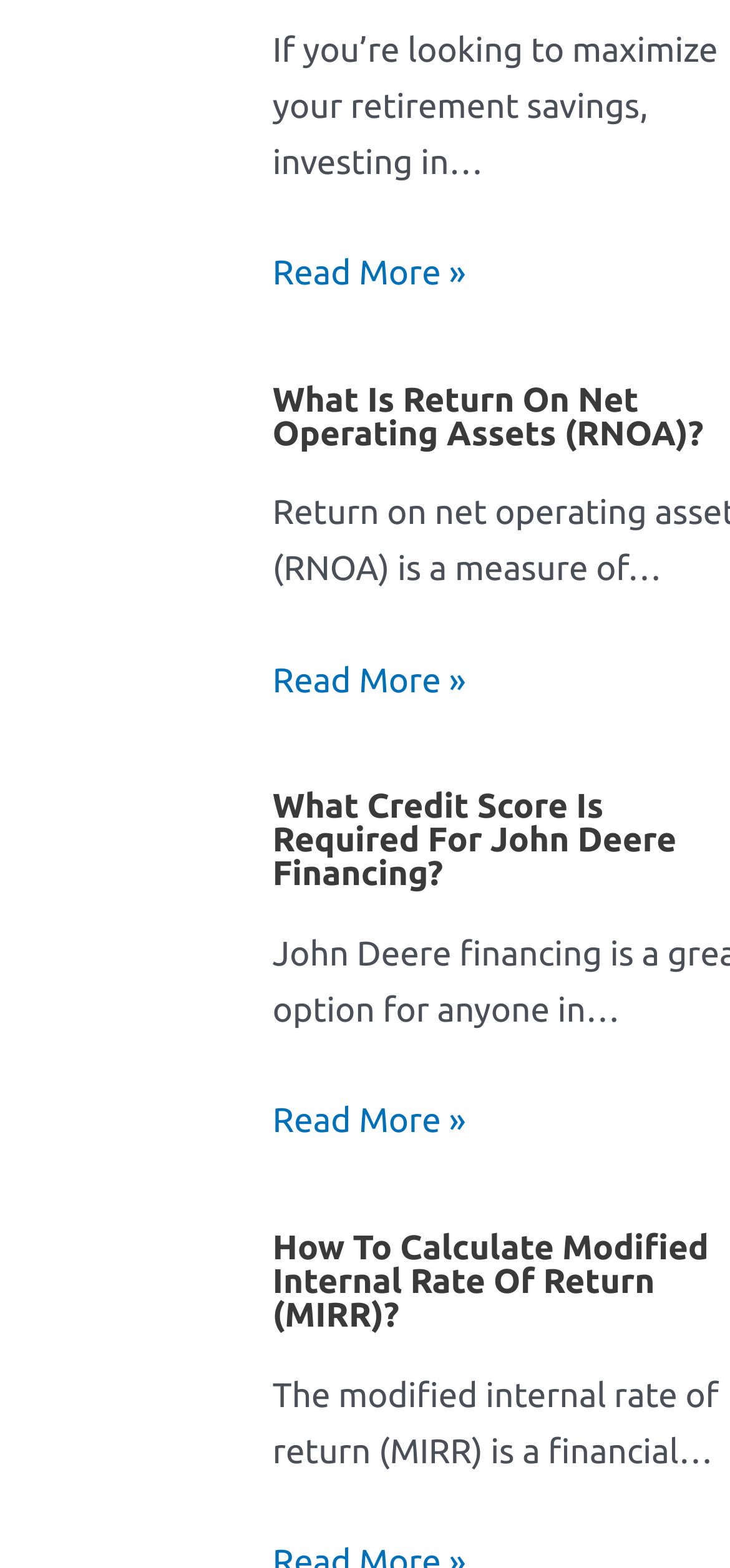Find the bounding box coordinates corresponding to the UI element with the description: "Read More »". The coordinates should be formatted as [left, top, right, bottom], with values as floats between 0 and 1.

[0.373, 0.157, 0.638, 0.193]